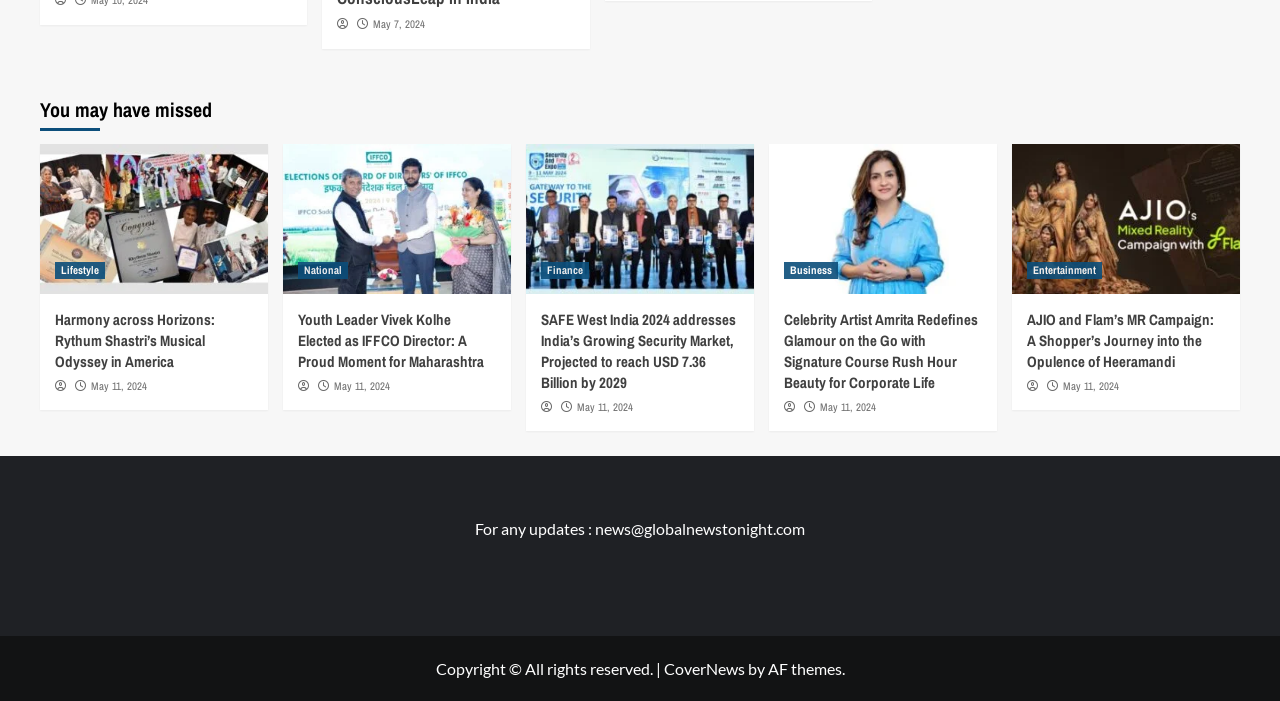What is the name of the theme used by this website?
Please give a detailed and elaborate explanation in response to the question.

I looked at the bottom of the webpage and found a static text that says 'by AF themes.', which suggests that AF themes is the name of the theme used by this website.